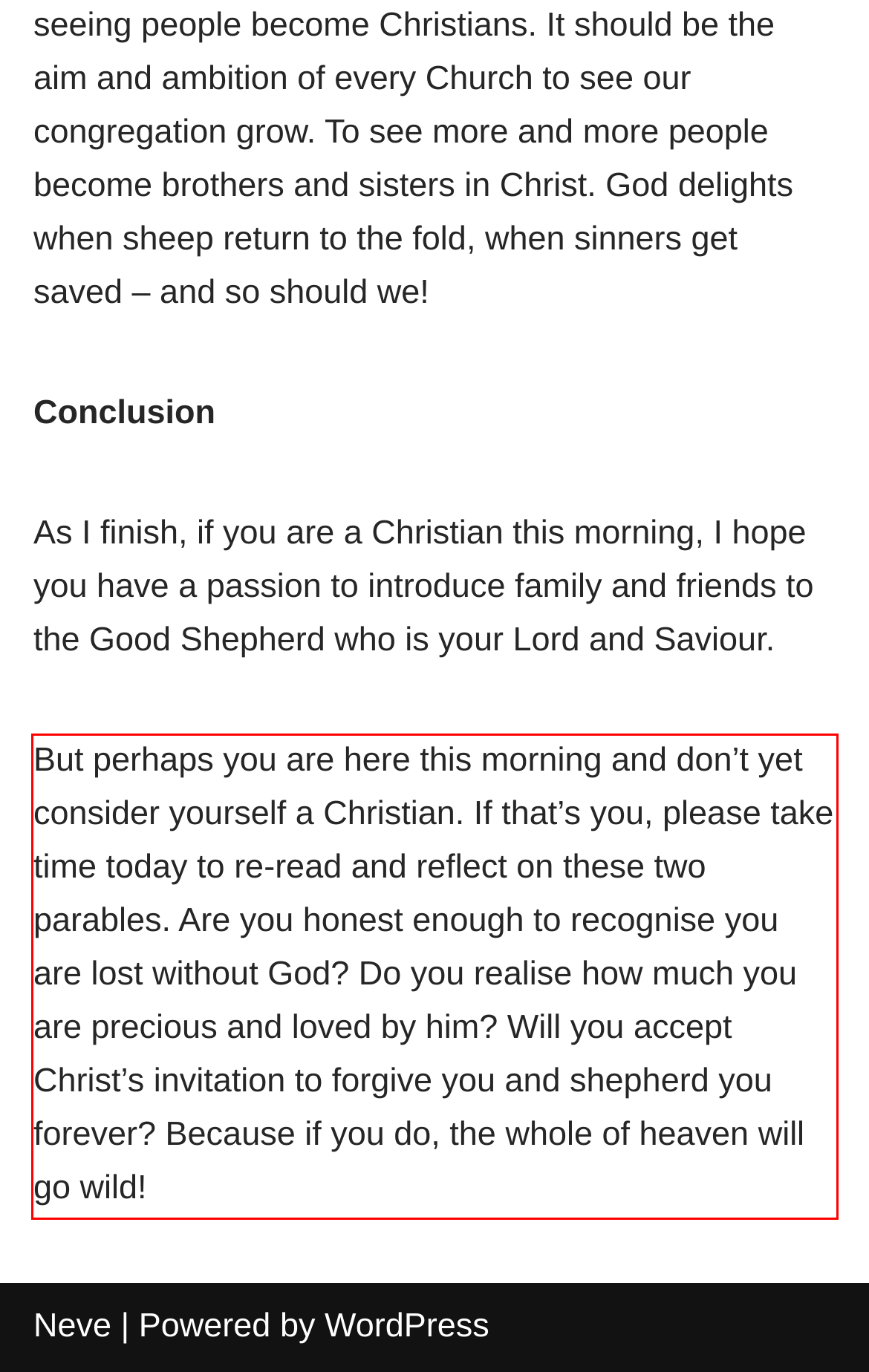Given a screenshot of a webpage, identify the red bounding box and perform OCR to recognize the text within that box.

But perhaps you are here this morning and don’t yet consider yourself a Christian. If that’s you, please take time today to re-read and reflect on these two parables. Are you honest enough to recognise you are lost without God? Do you realise how much you are precious and loved by him? Will you accept Christ’s invitation to forgive you and shepherd you forever? Because if you do, the whole of heaven will go wild!